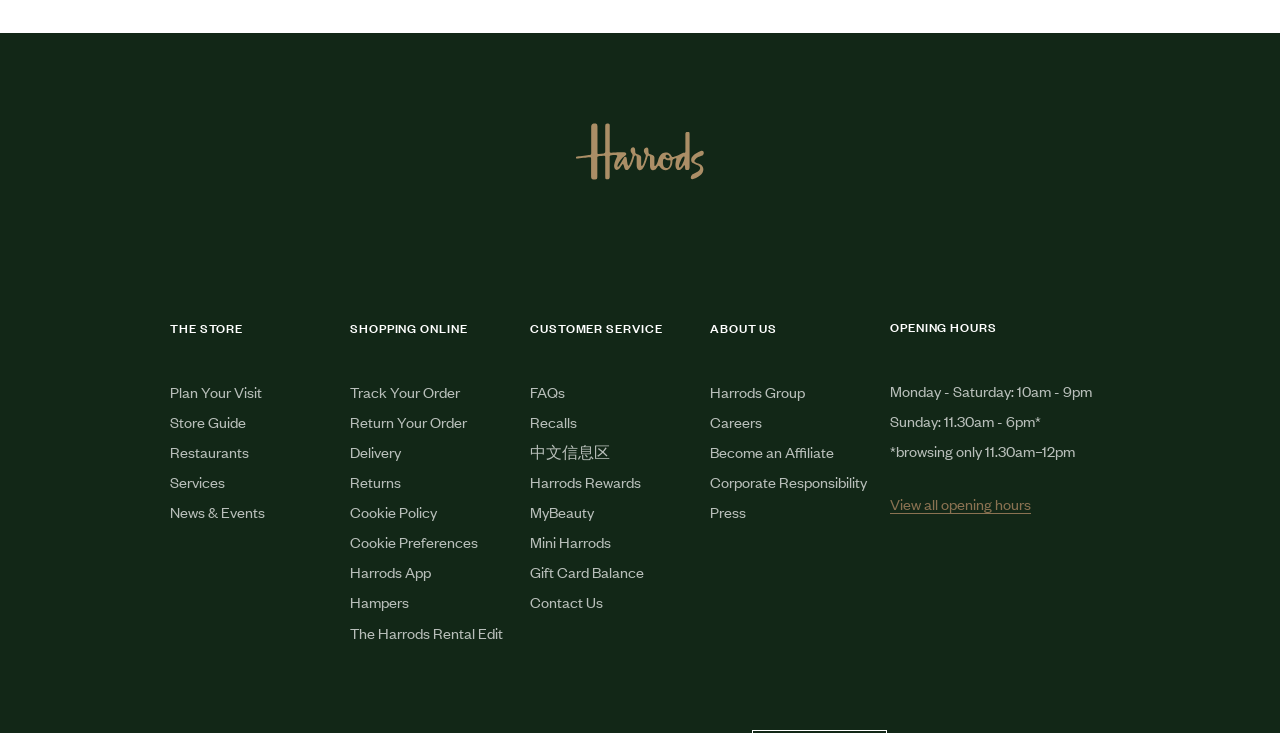With reference to the screenshot, provide a detailed response to the question below:
What are the opening hours on Monday?

I found the opening hours section on the webpage, which is located in the region with the title 'OPENING HOURS'. Within this section, I found the specific opening hours for Monday, which are listed as '10am - 9pm'.